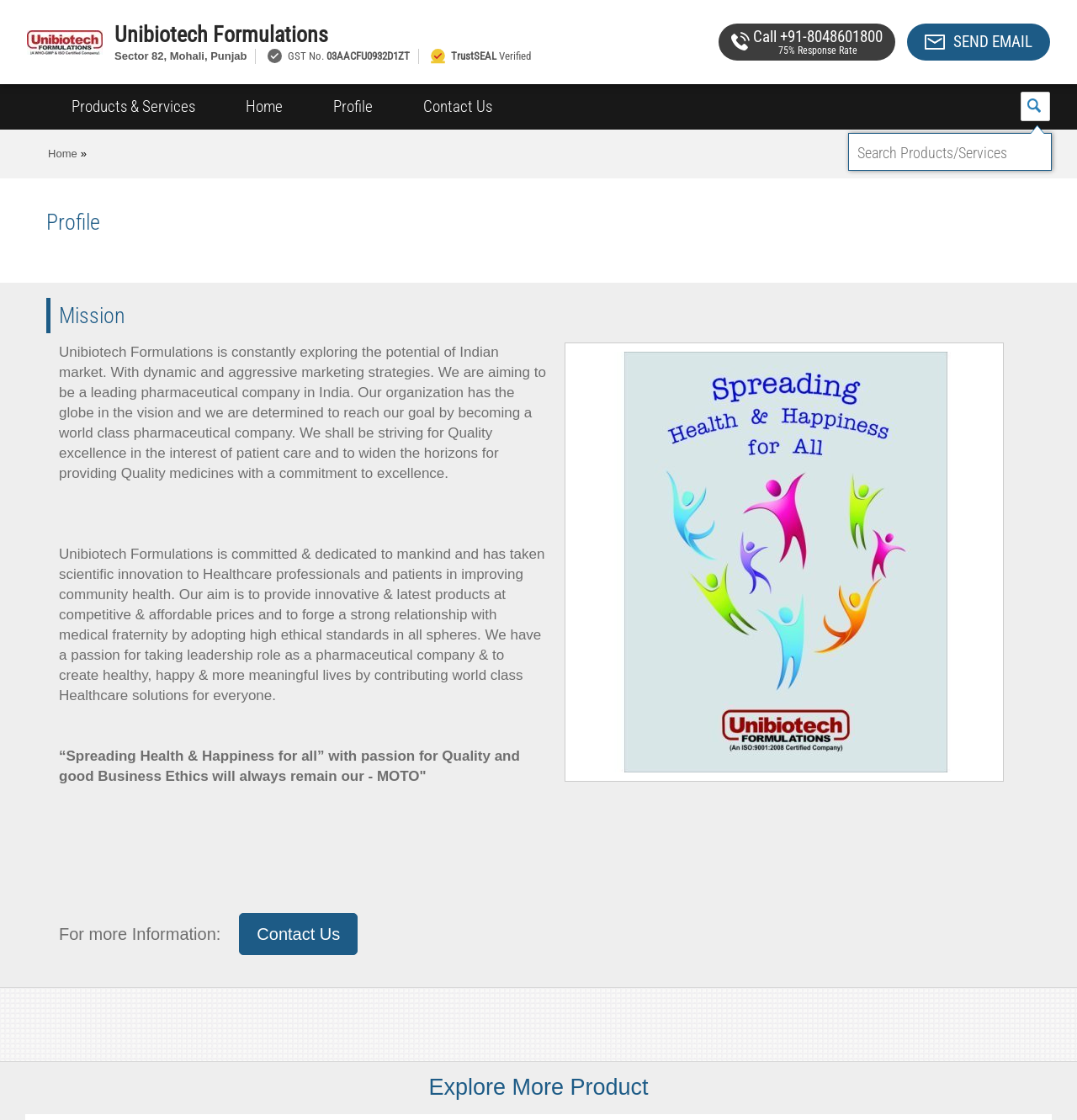Select the bounding box coordinates of the element I need to click to carry out the following instruction: "Click the 'Home' link".

[0.205, 0.075, 0.286, 0.116]